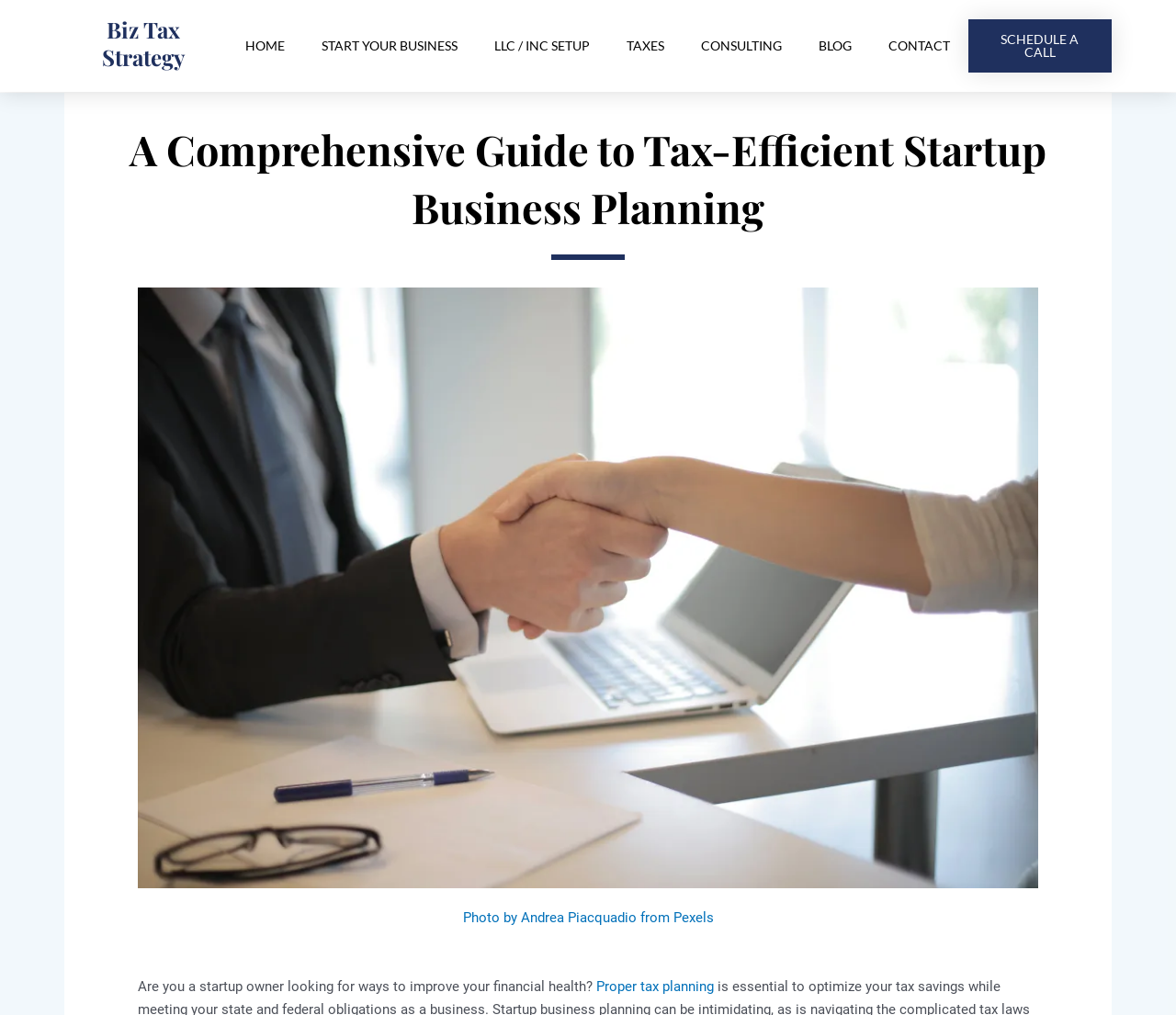Generate the text content of the main headline of the webpage.

A Comprehensive Guide to Tax-Efficient Startup Business Planning